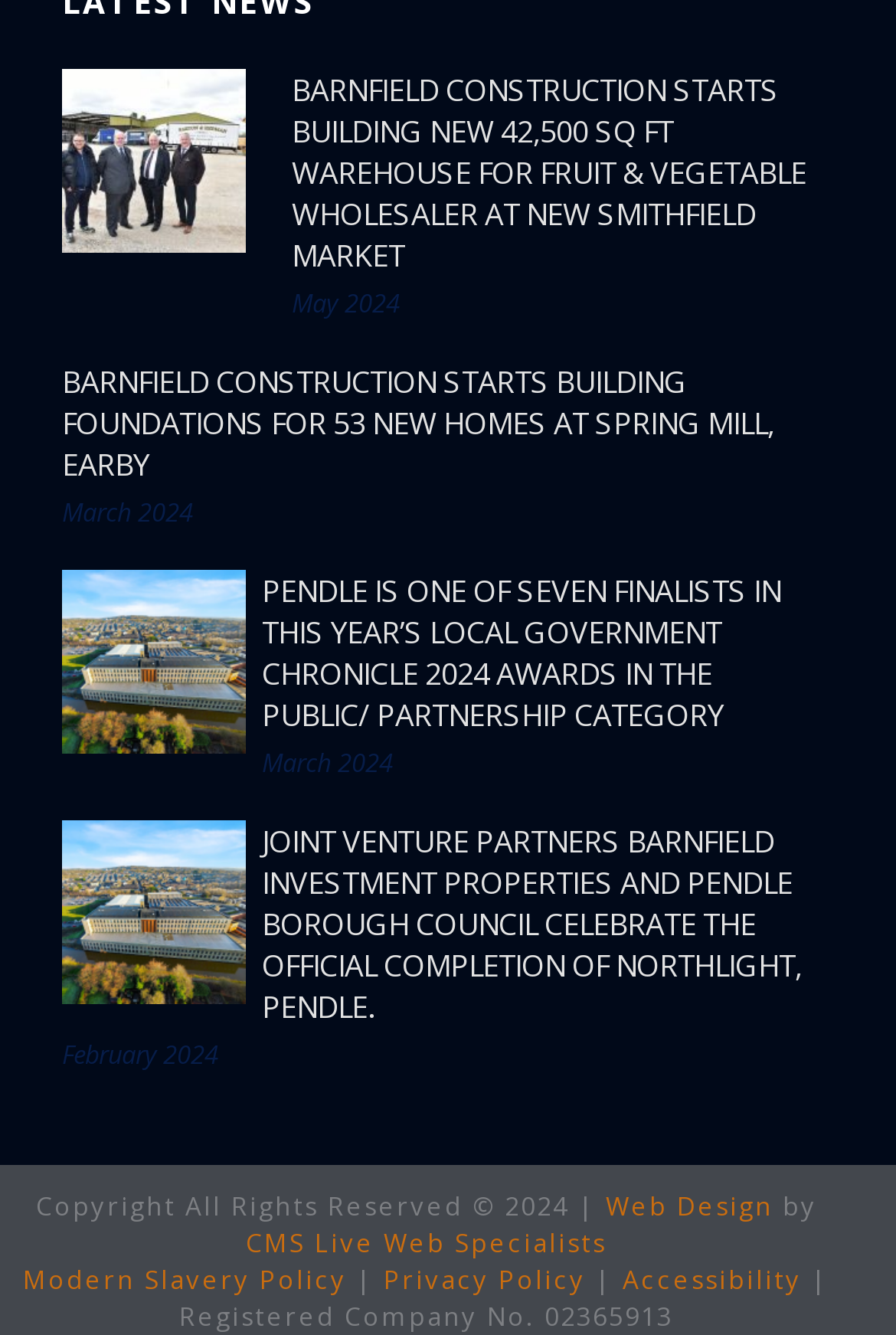Please determine the bounding box of the UI element that matches this description: RGPD. The coordinates should be given as (top-left x, top-left y, bottom-right x, bottom-right y), with all values between 0 and 1.

None